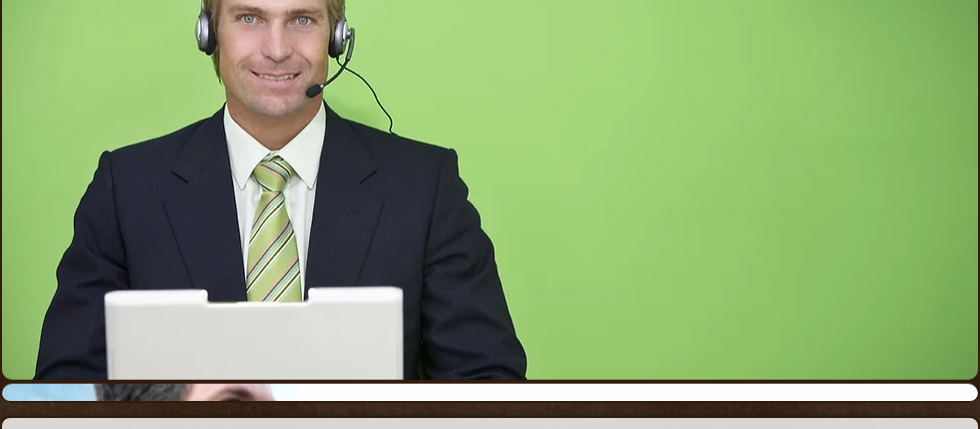Provide a comprehensive description of the image.

The image features a professional-looking man wearing a black suit and a light-colored tie with green stripes, seated at a desk. He has a headset on, suggesting he is engaged in a conversation or providing assistance, likely in a customer service or support role. The bright green background adds a vibrant touch to the scene, indicating a modern and inviting environment. In front of him is a white laptop, which he appears to be using, reinforcing the theme of professionalism and accessibility. This imagery aligns with the concept of professional bail bond services, highlighting the commitment of teams like the "Sunrise Bail Bonds" in El Monte, CA, to provide reliable support and assistance to their clients during challenging times.